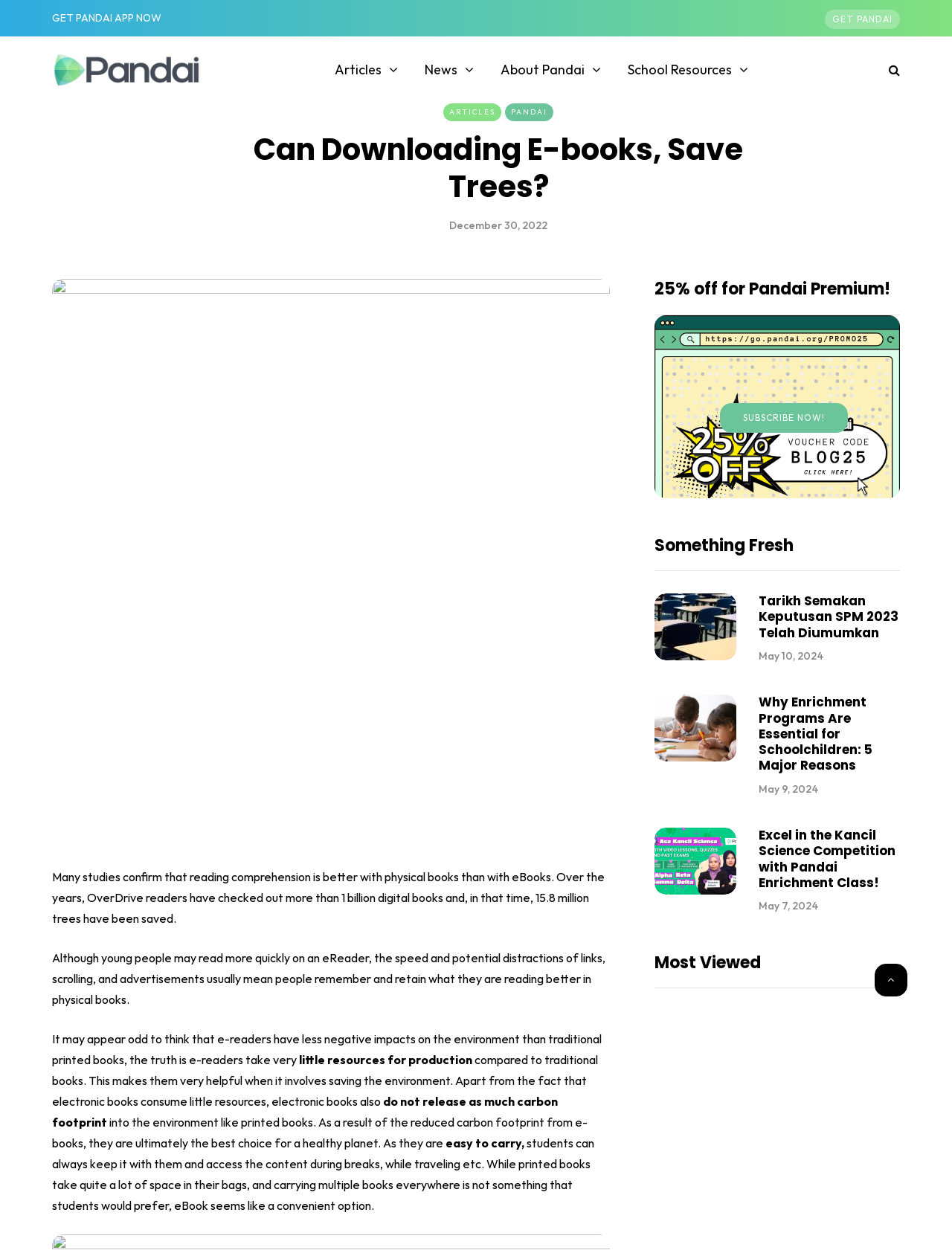Find the bounding box coordinates of the clickable area that will achieve the following instruction: "Search for something".

[0.922, 0.05, 0.945, 0.062]